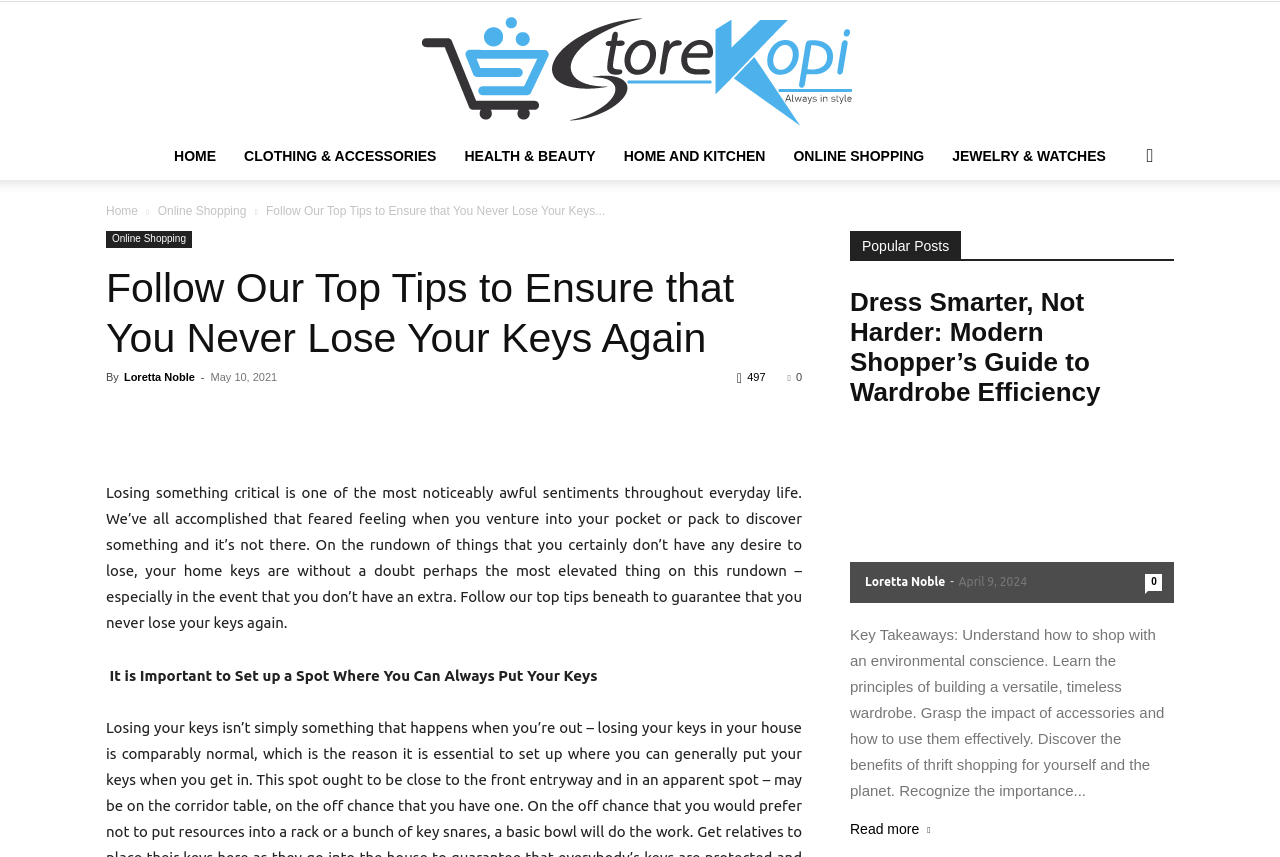Determine the bounding box coordinates for the clickable element to execute this instruction: "Read the article by Loretta Noble". Provide the coordinates as four float numbers between 0 and 1, i.e., [left, top, right, bottom].

[0.097, 0.207, 0.152, 0.221]